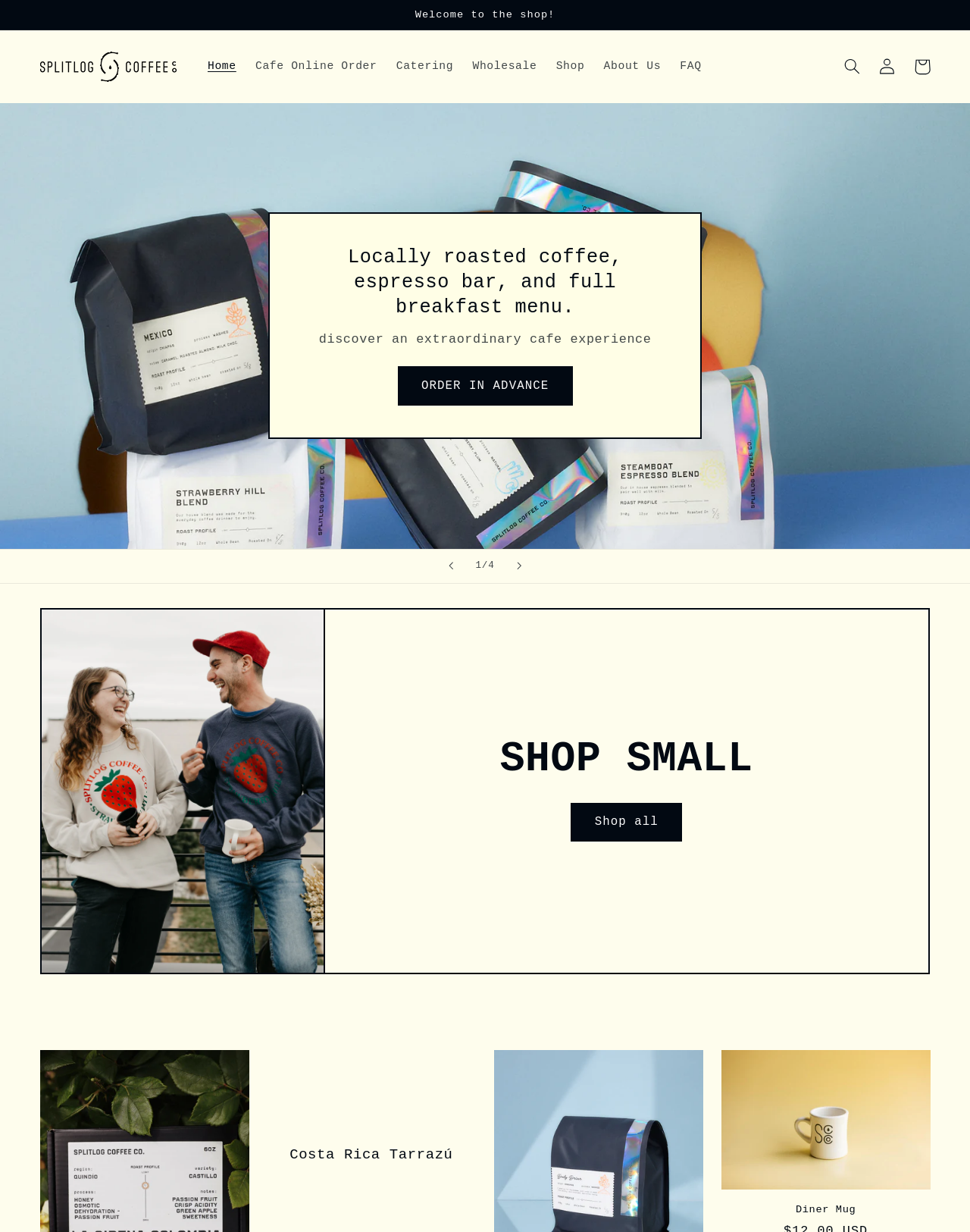Please identify the bounding box coordinates of the element I should click to complete this instruction: 'View the 'Cafe Online Order' page'. The coordinates should be given as four float numbers between 0 and 1, like this: [left, top, right, bottom].

[0.253, 0.04, 0.399, 0.067]